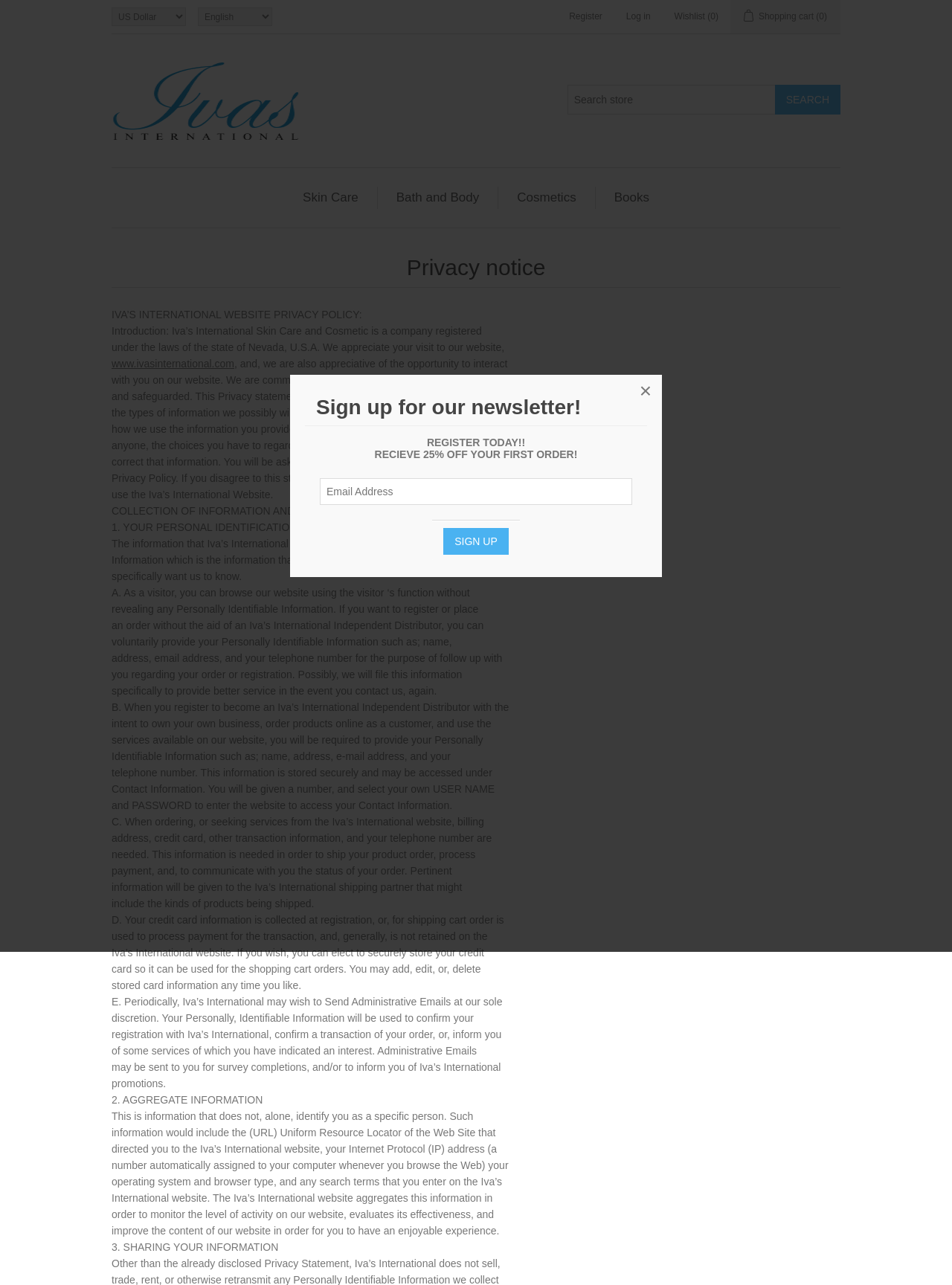Bounding box coordinates should be provided in the format (top-left x, top-left y, bottom-right x, bottom-right y) with all values between 0 and 1. Identify the bounding box for this UI element: Shopping cart (0)

[0.781, 0.0, 0.869, 0.026]